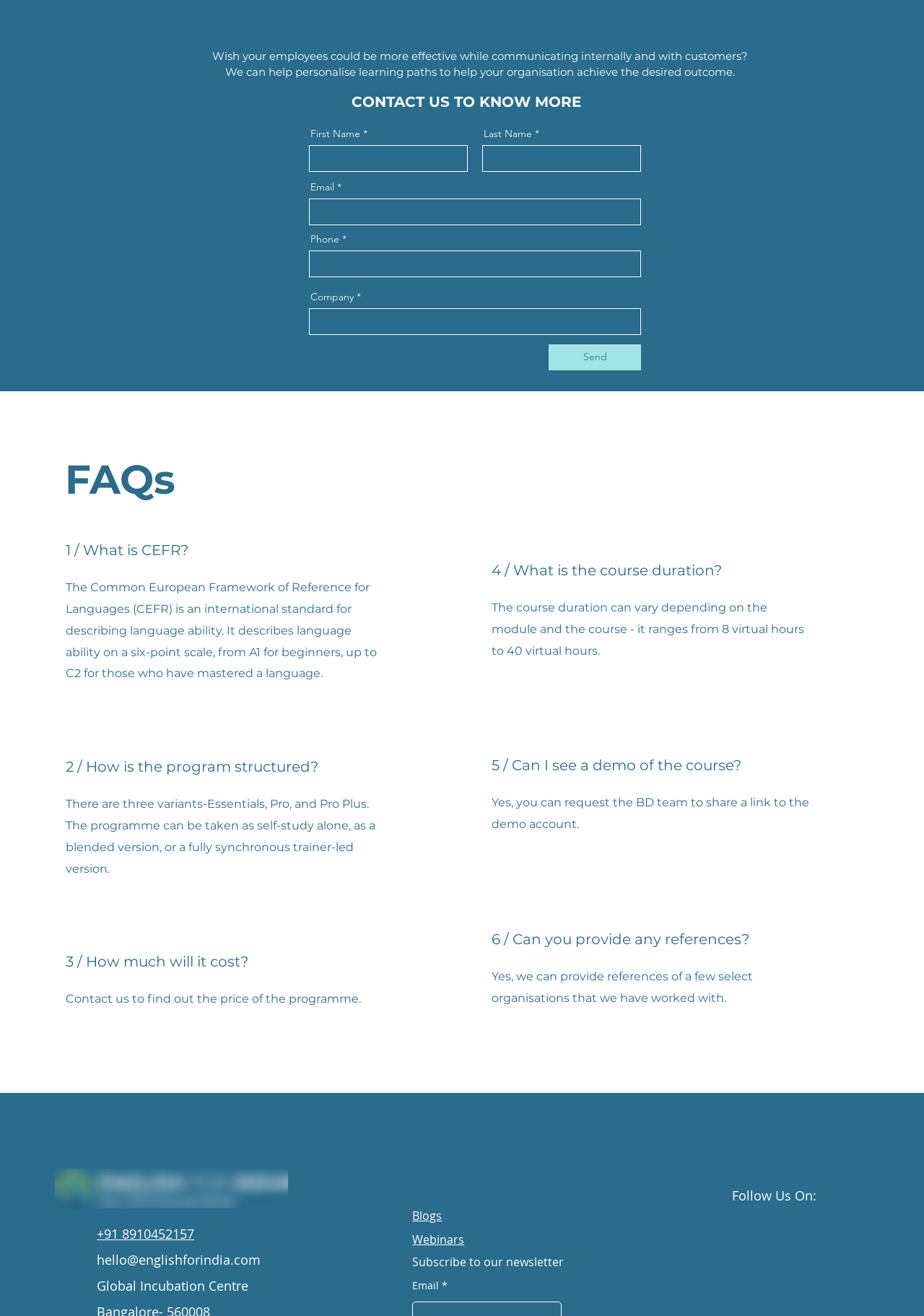Based on the visual content of the image, answer the question thoroughly: What is the purpose of the 'Send' button?

The 'Send' button is located below the contact form fields, which include First Name, Last Name, Email, Phone, and Company. The button is likely used to submit the form data to the website owner or administrator, allowing users to send their contact information and potentially receive a response or further communication.